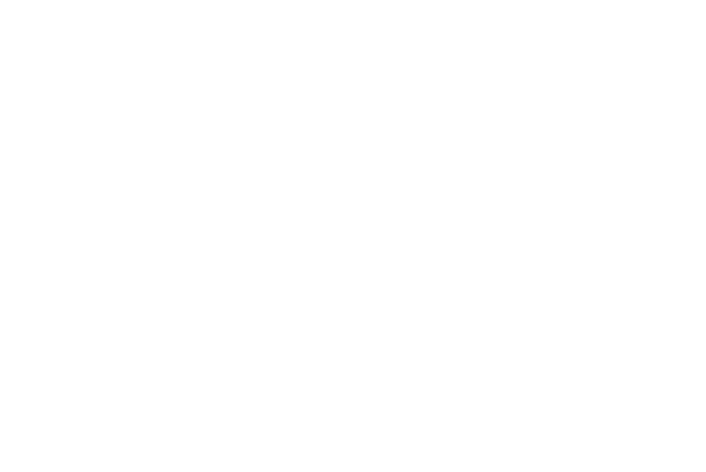Use the information in the screenshot to answer the question comprehensively: What does the tool help users avoid?

The tool aids in streamlining workflows, allowing users to efficiently handle data attributes without manual input, which saves time and effort in managing project components.